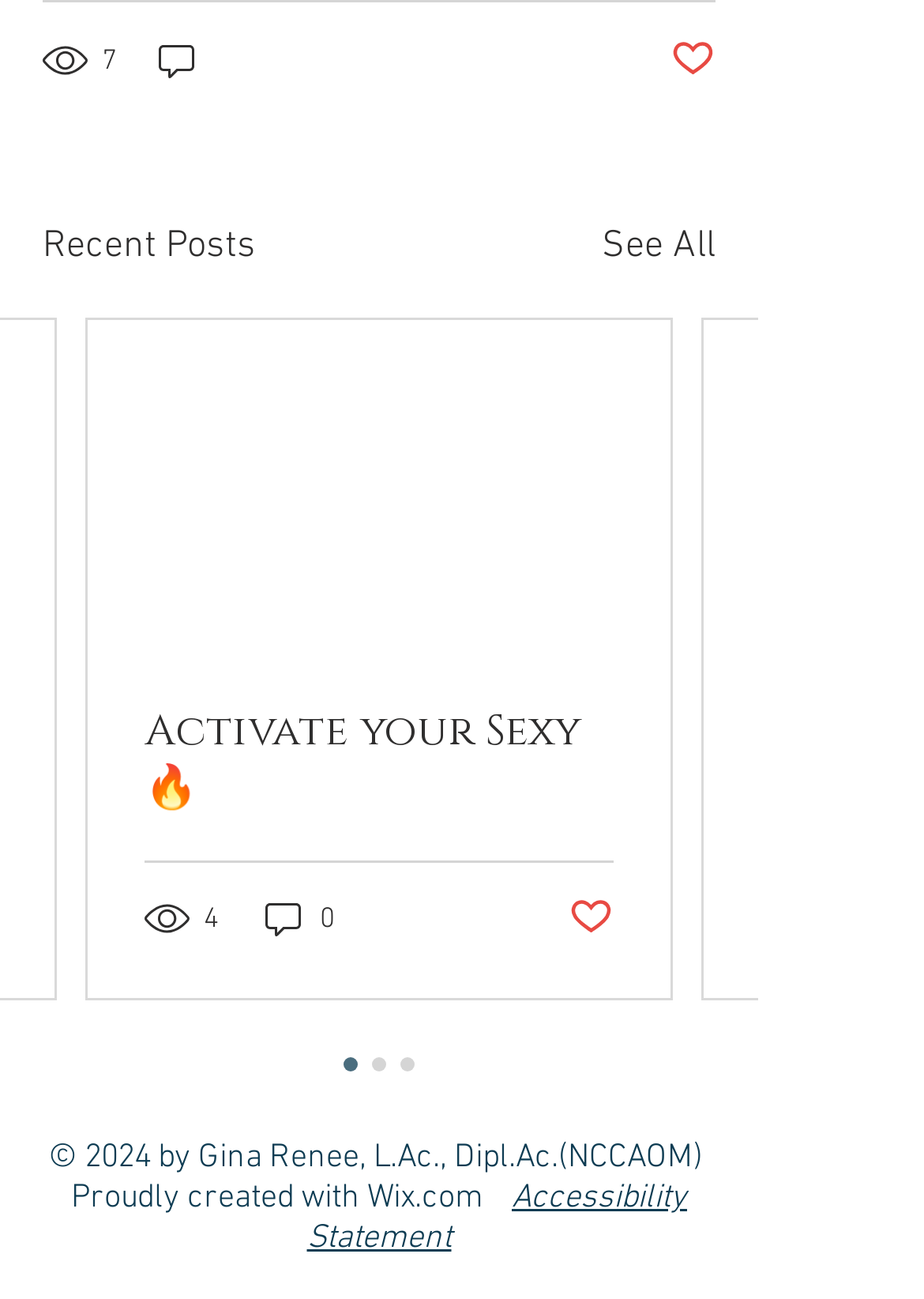Determine the bounding box coordinates for the area that needs to be clicked to fulfill this task: "Like a post". The coordinates must be given as four float numbers between 0 and 1, i.e., [left, top, right, bottom].

[0.615, 0.688, 0.664, 0.728]